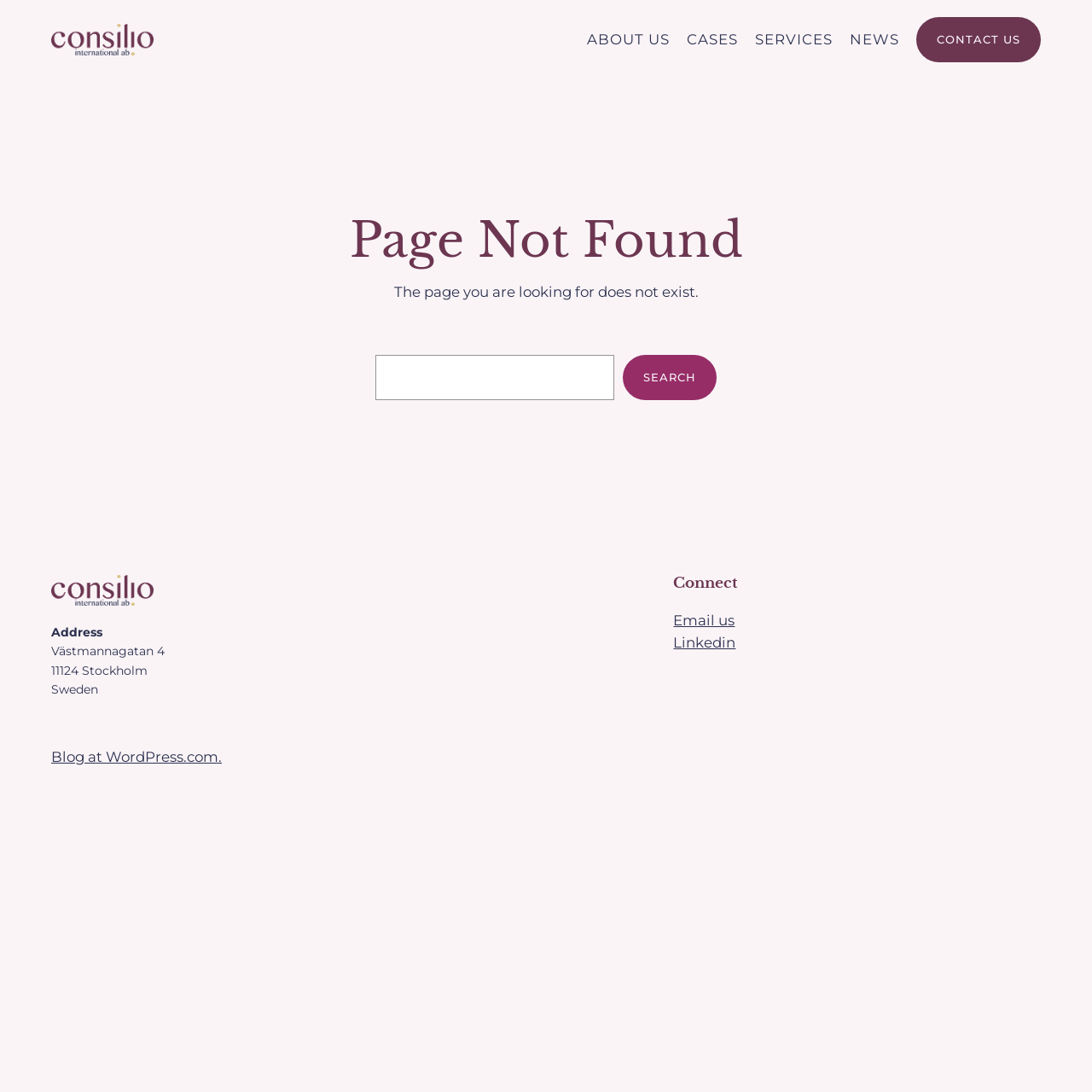Could you find the bounding box coordinates of the clickable area to complete this instruction: "email us"?

[0.617, 0.56, 0.673, 0.575]